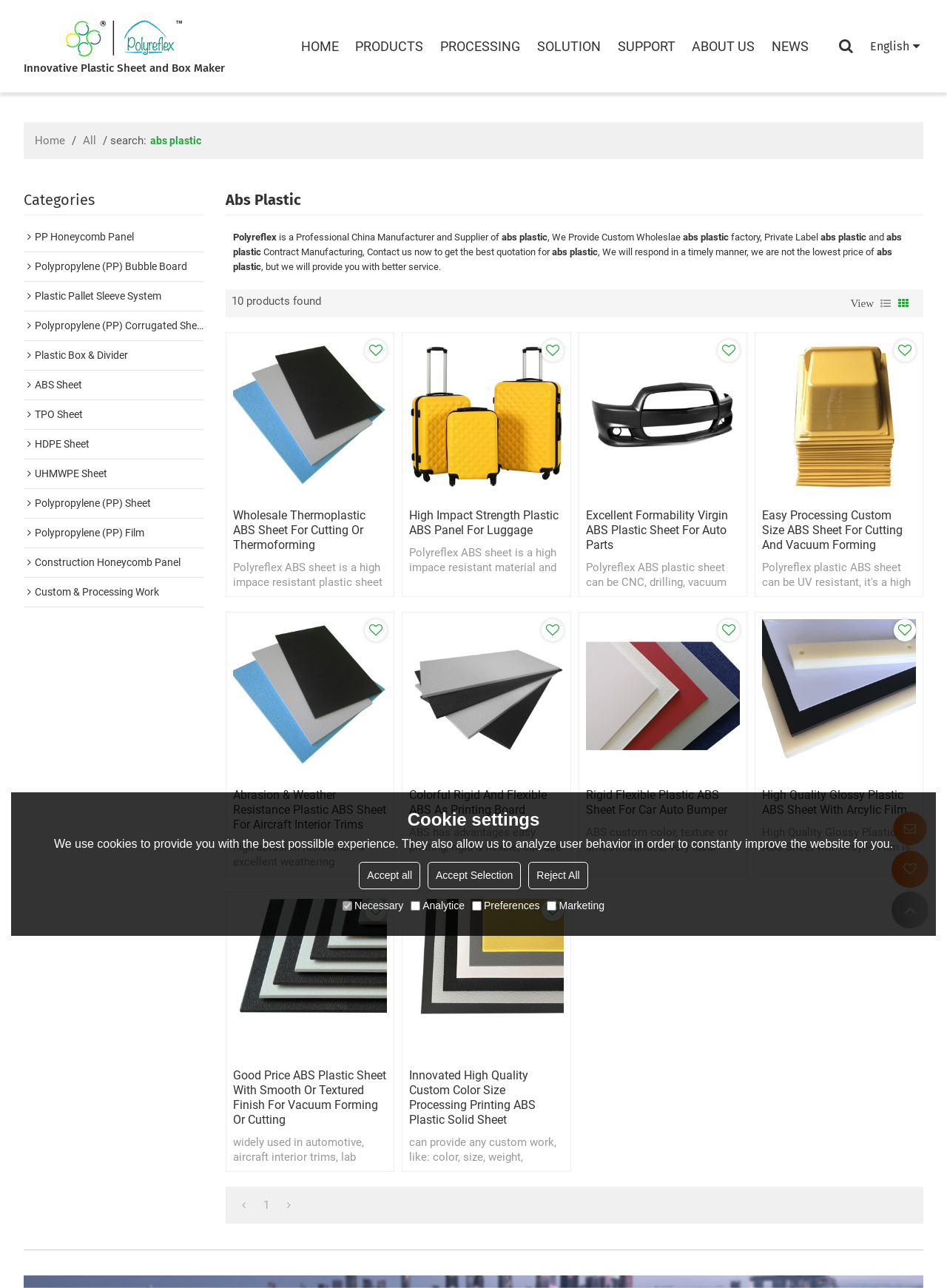Identify the bounding box of the HTML element described as: "title="Polyreflex Hi-Tech Co., Ltd"".

[0.025, 0.013, 0.238, 0.047]